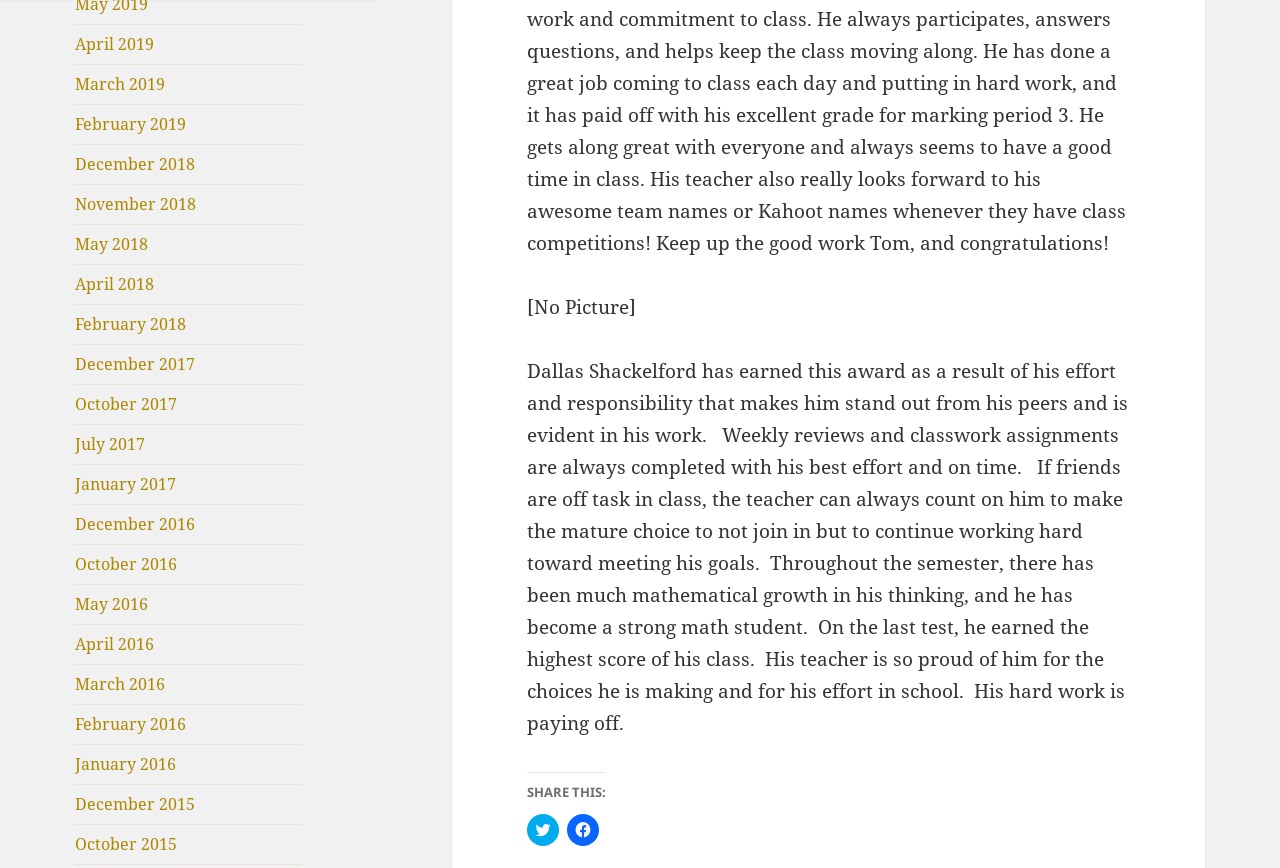Please specify the bounding box coordinates of the clickable region to carry out the following instruction: "Share on Twitter". The coordinates should be four float numbers between 0 and 1, in the format [left, top, right, bottom].

[0.412, 0.938, 0.437, 0.975]